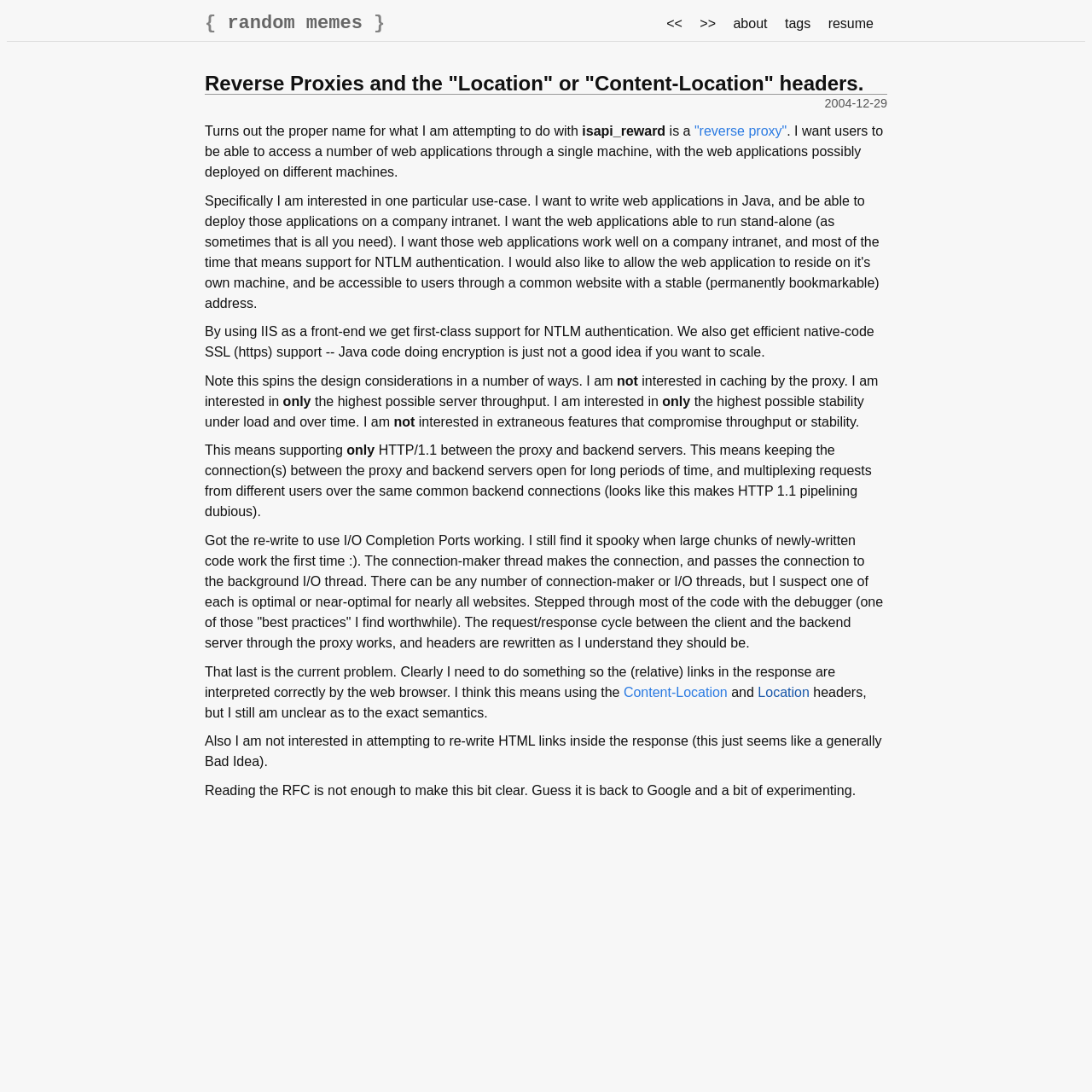Respond to the following question with a brief word or phrase:
What is the author's concern about HTML links?

Rewriting HTML links is a bad idea